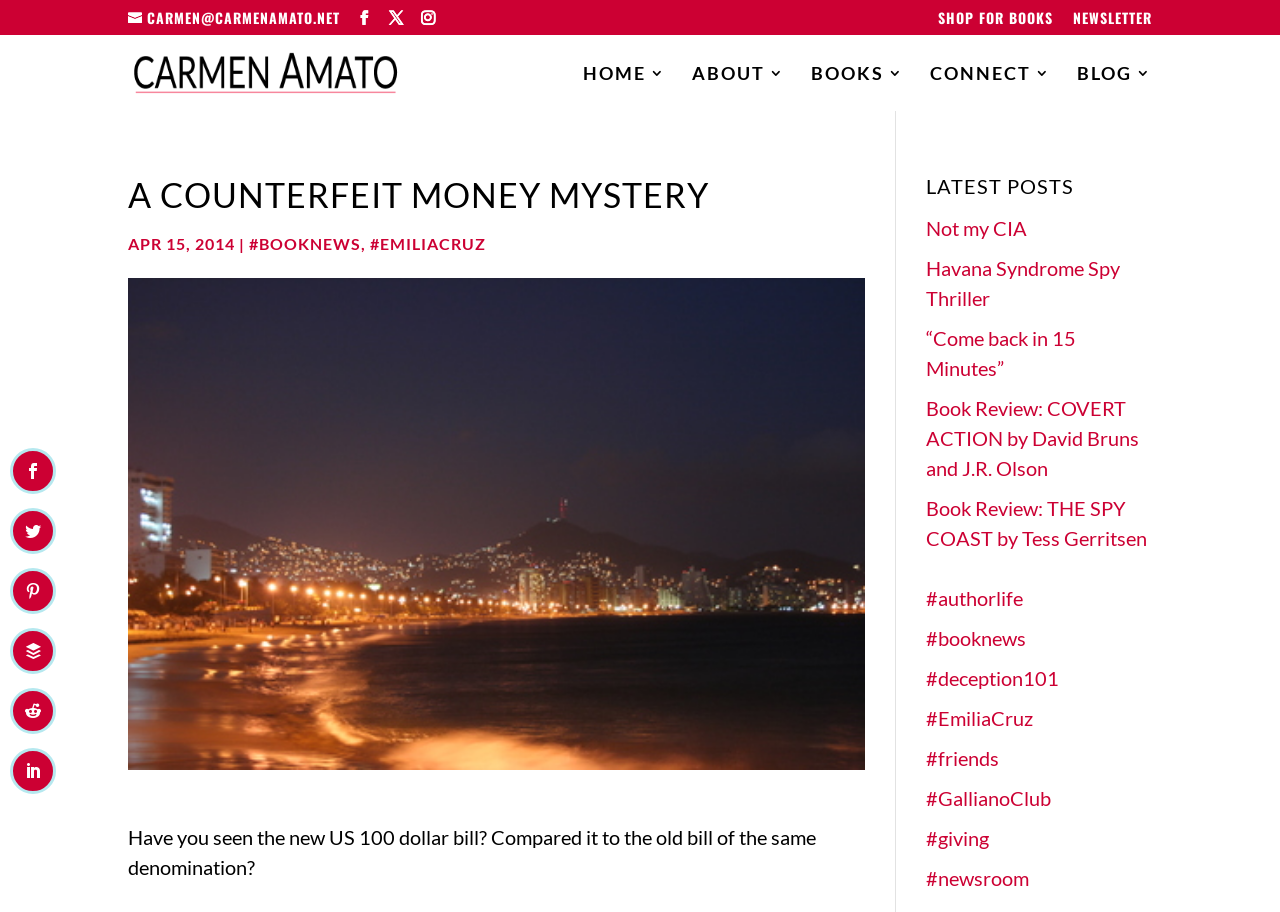Locate the bounding box coordinates of the clickable element to fulfill the following instruction: "View latest posts". Provide the coordinates as four float numbers between 0 and 1 in the format [left, top, right, bottom].

[0.723, 0.185, 0.9, 0.234]